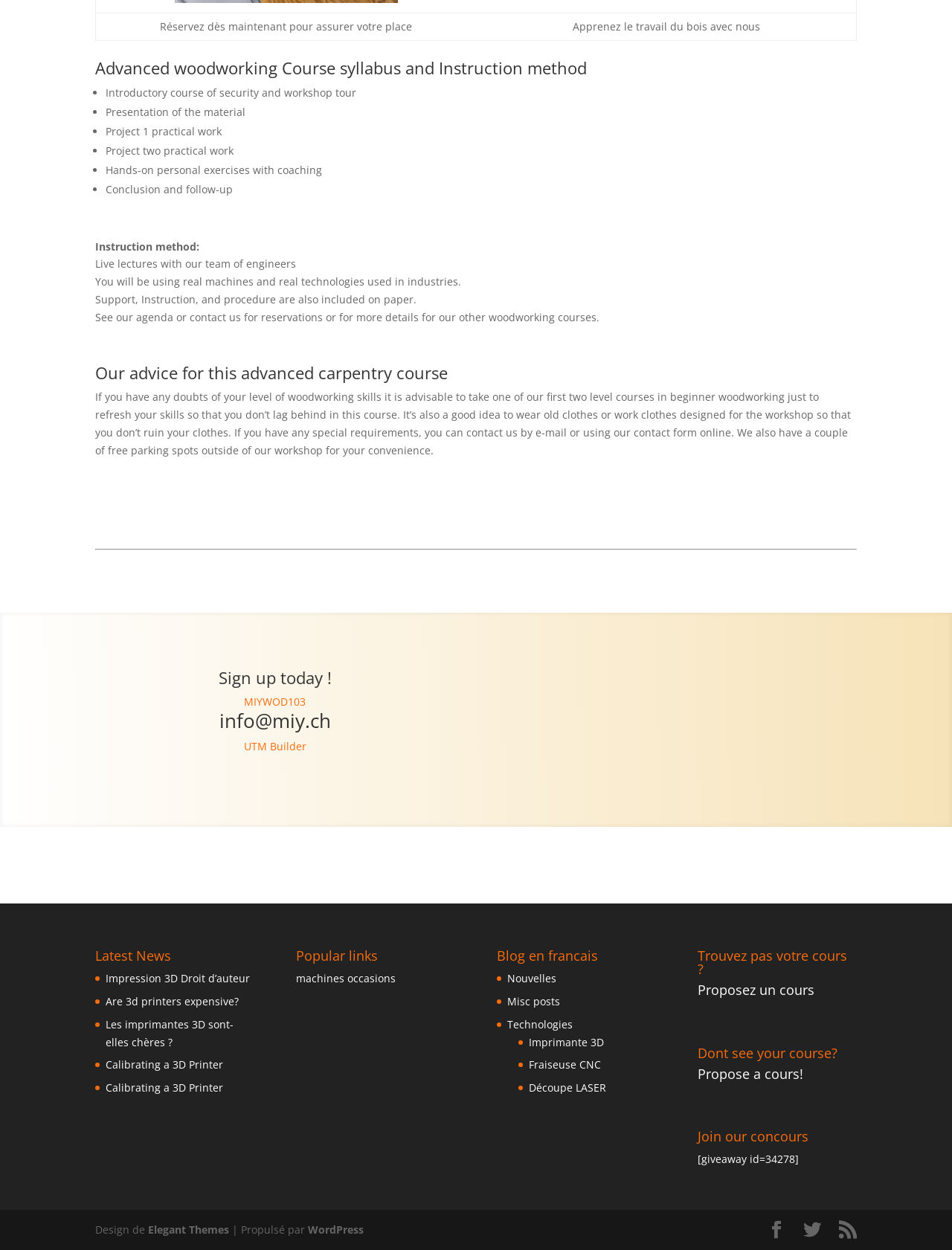Determine the bounding box coordinates of the area to click in order to meet this instruction: "Check the latest news".

[0.1, 0.759, 0.267, 0.776]